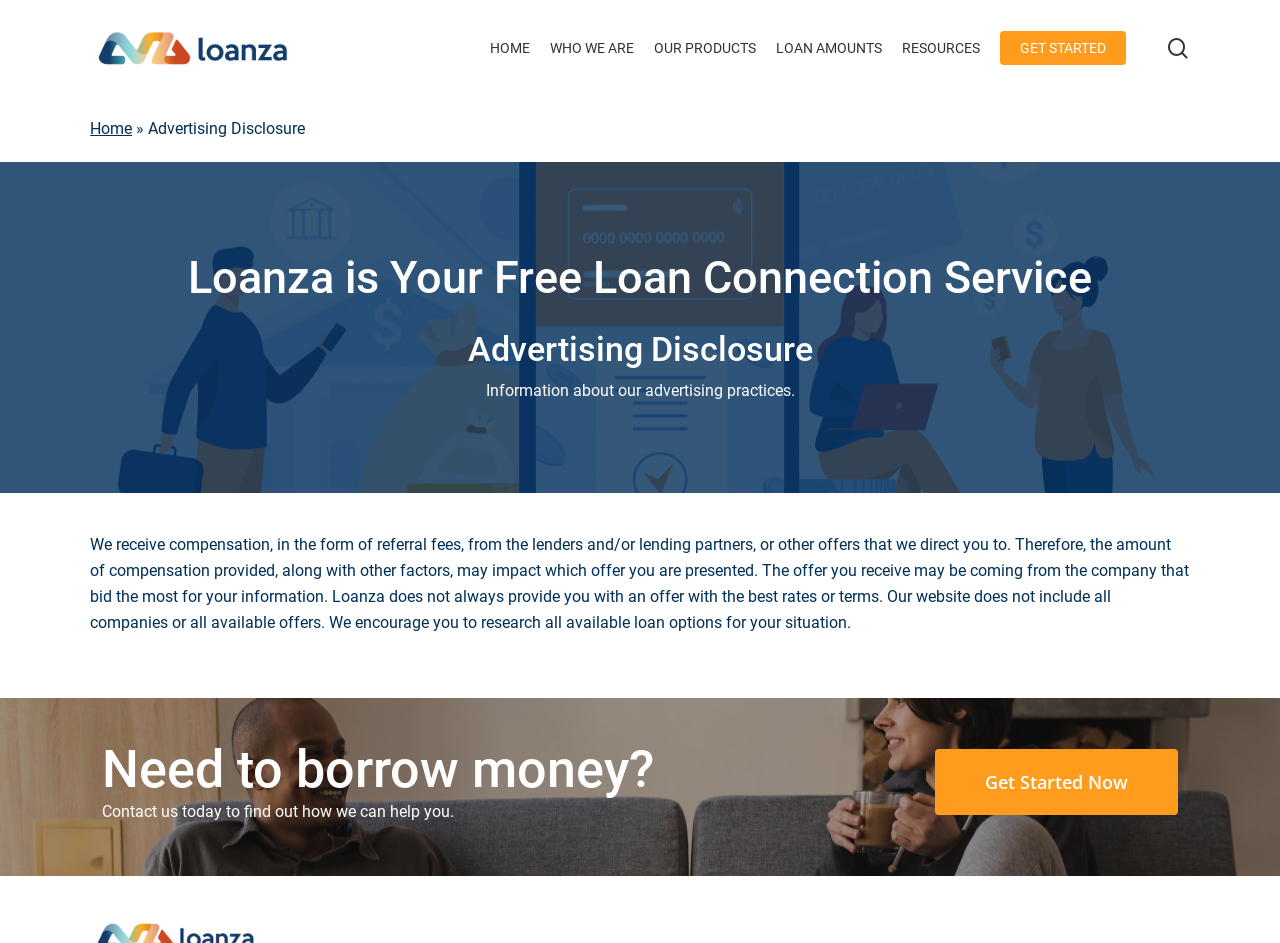From the details in the image, provide a thorough response to the question: What is the name of the loan connection service?

The name of the loan connection service can be found in the top-left corner of the webpage, where the logo 'Loanza' is displayed, and also in the heading 'Loanza is Your Free Loan Connection Service'.